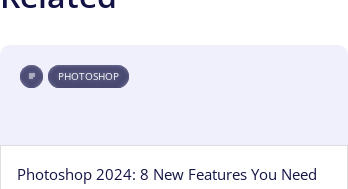Answer the following query concisely with a single word or phrase:
What is the focus of the content?

Photoshop software